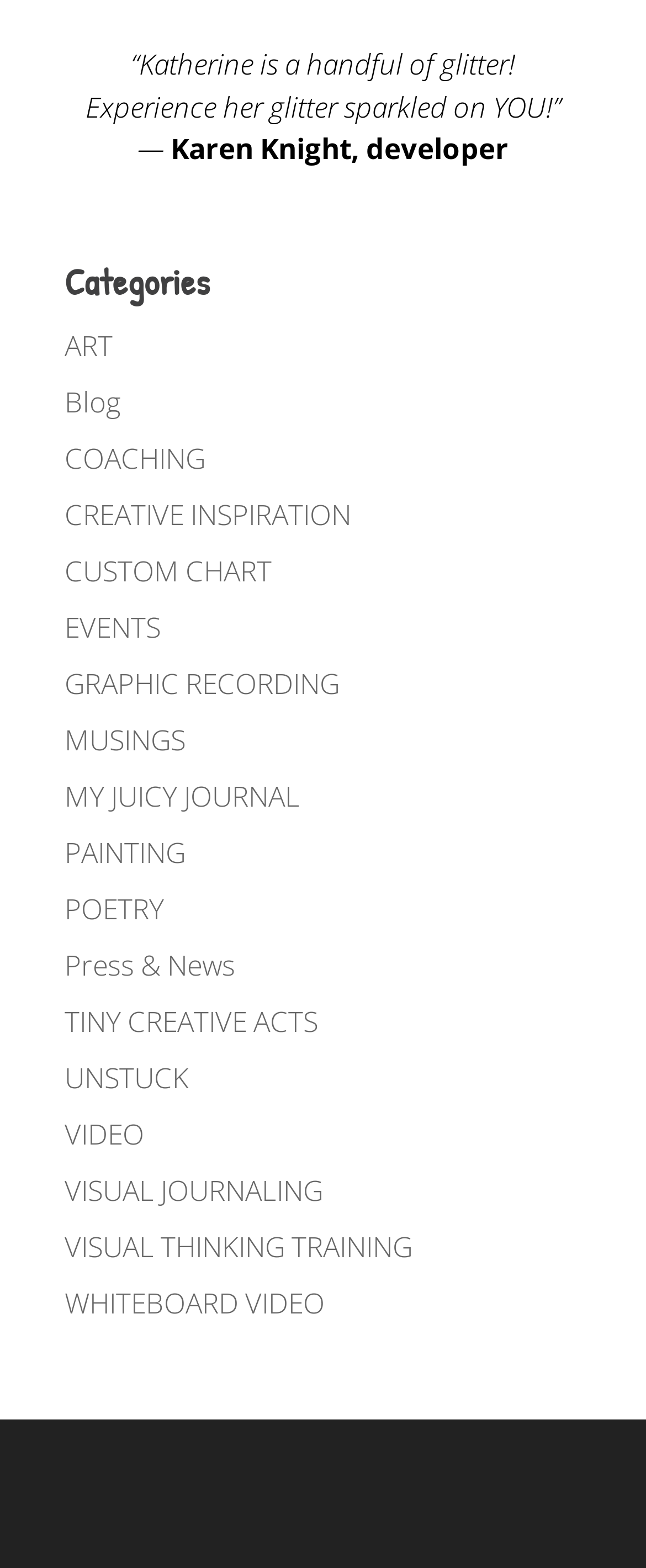Respond to the question below with a single word or phrase:
How many categories are listed on the webpage?

18